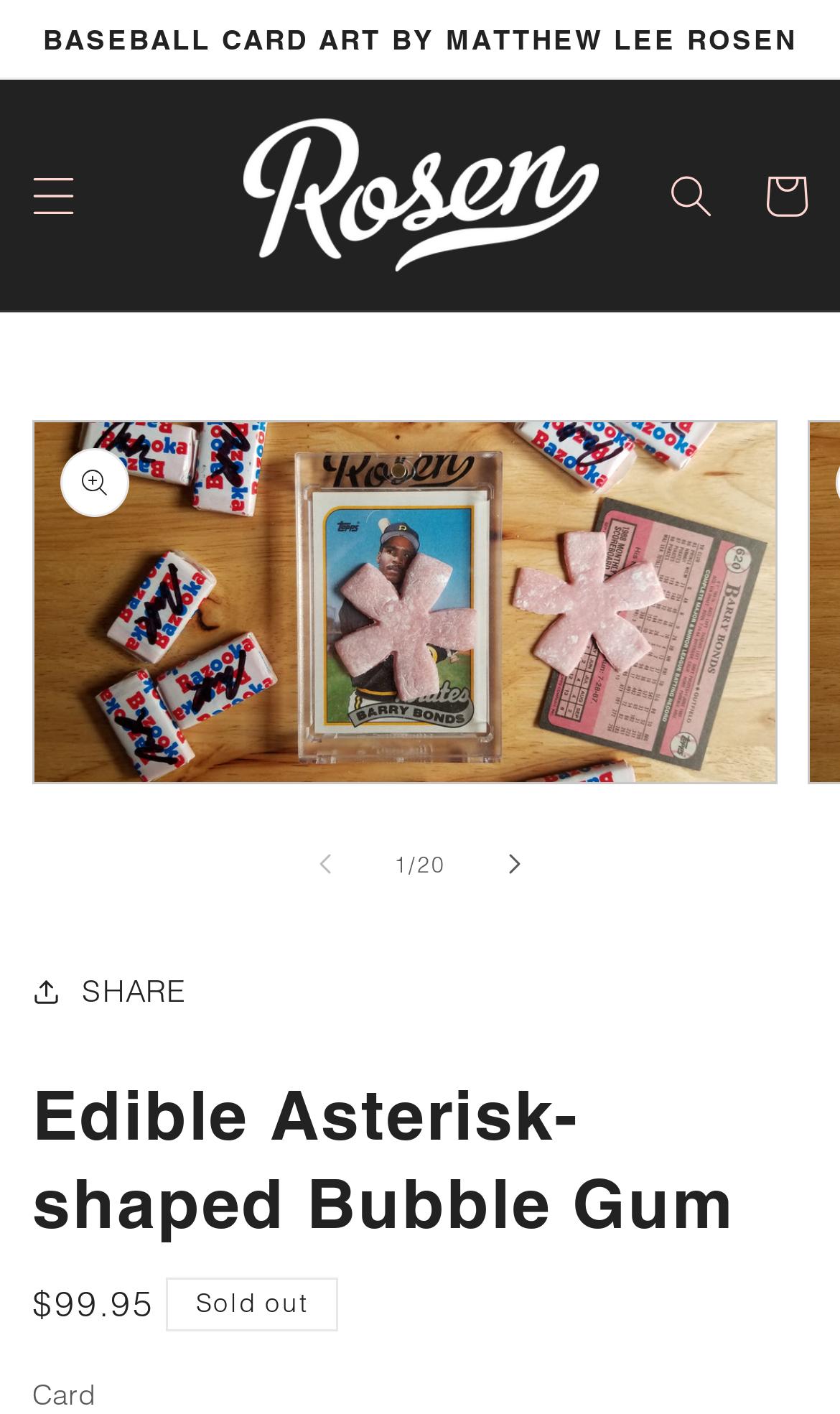Is the bubble gum sold out?
Look at the webpage screenshot and answer the question with a detailed explanation.

The status of the bubble gum can be found in the region below the gallery viewer, where it says 'Sold out'. This indicates that the bubble gum is currently unavailable for purchase.